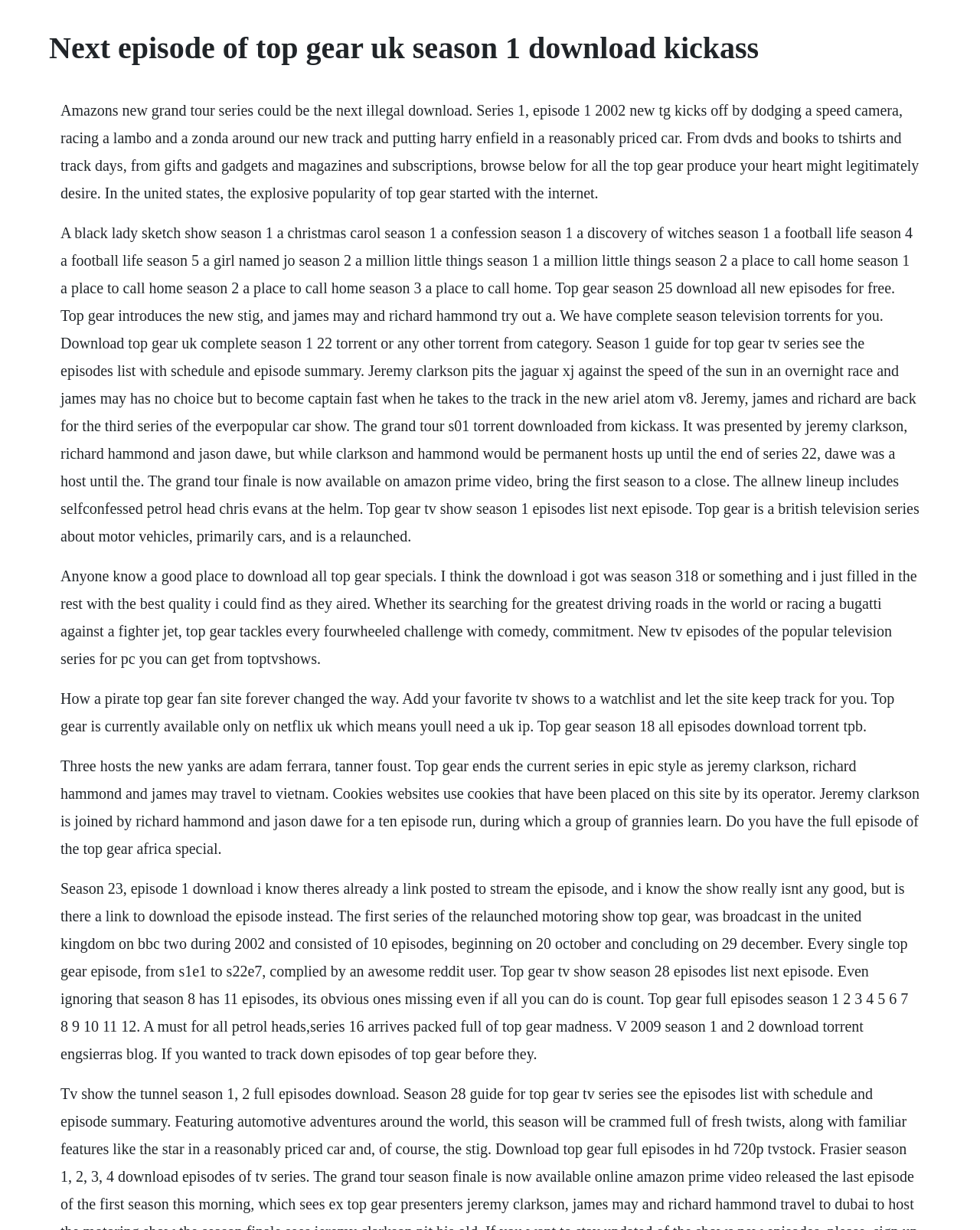Is Jeremy Clarkson a host of Top Gear?
Based on the image, provide your answer in one word or phrase.

Yes